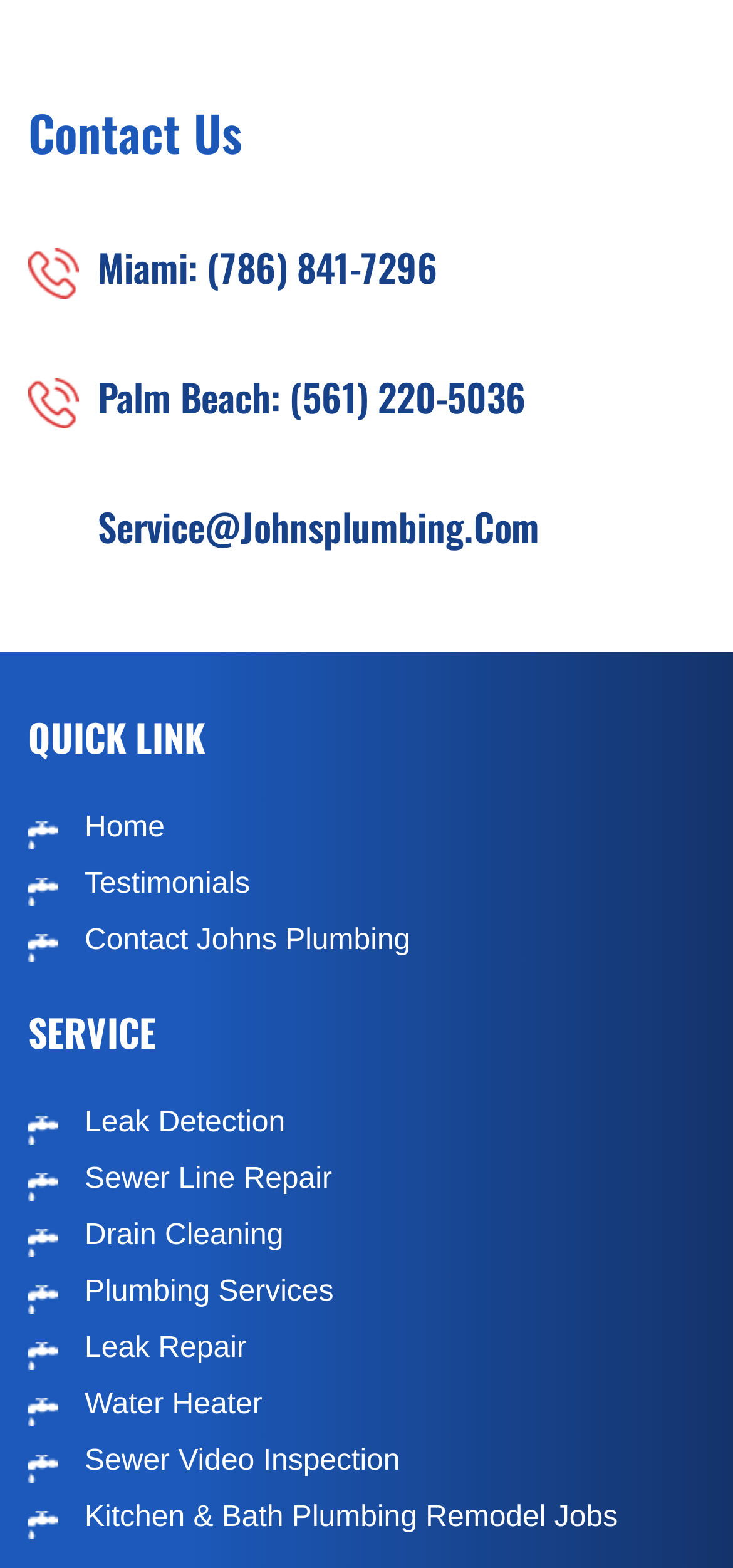Find the bounding box coordinates of the element to click in order to complete this instruction: "View testimonials". The bounding box coordinates must be four float numbers between 0 and 1, denoted as [left, top, right, bottom].

[0.038, 0.553, 0.341, 0.574]